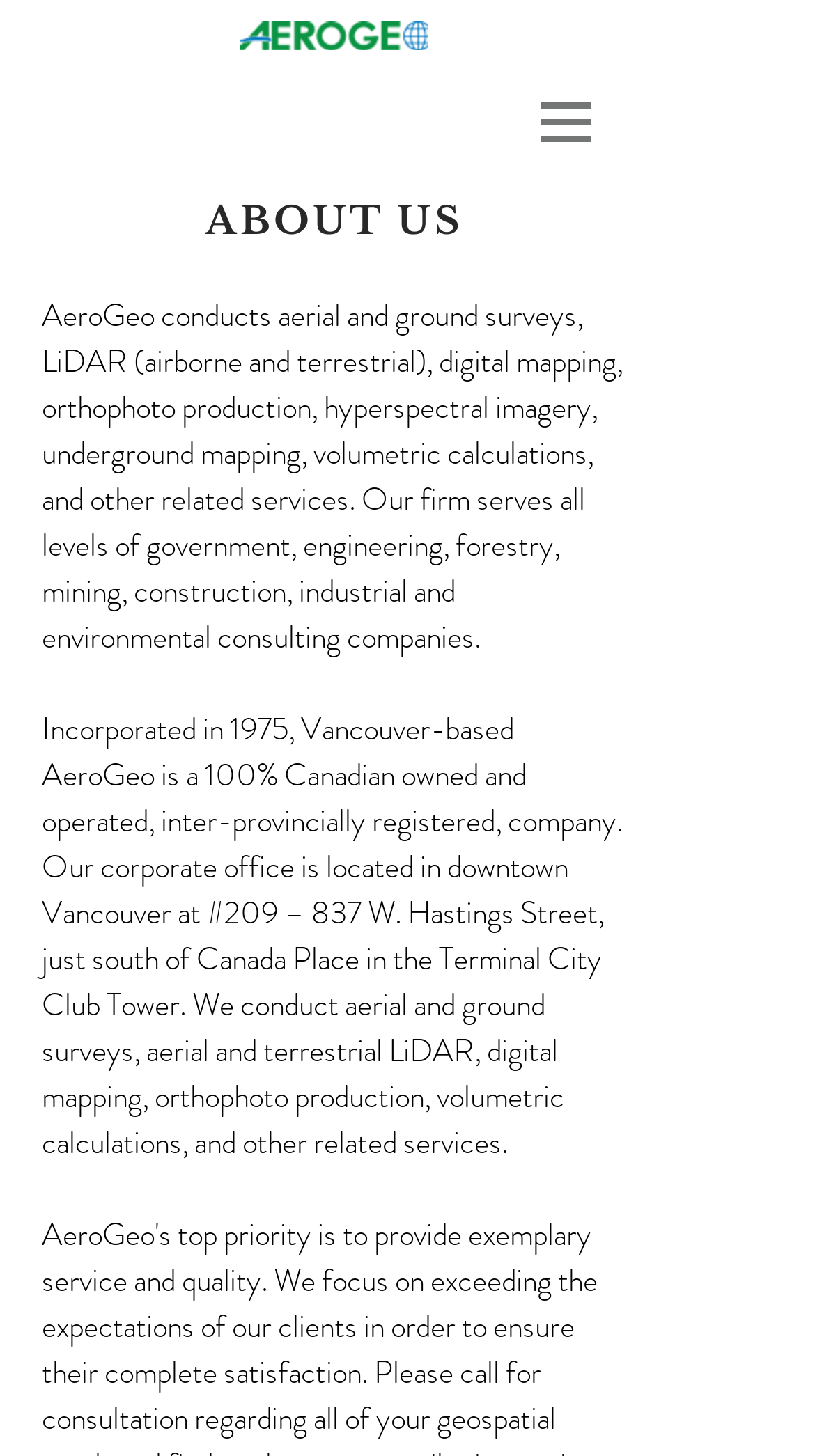What is the company name?
Please respond to the question with a detailed and well-explained answer.

The company name is obtained from the image element 'aelogo.png' which is likely the company logo, and also from the text content of the webpage.